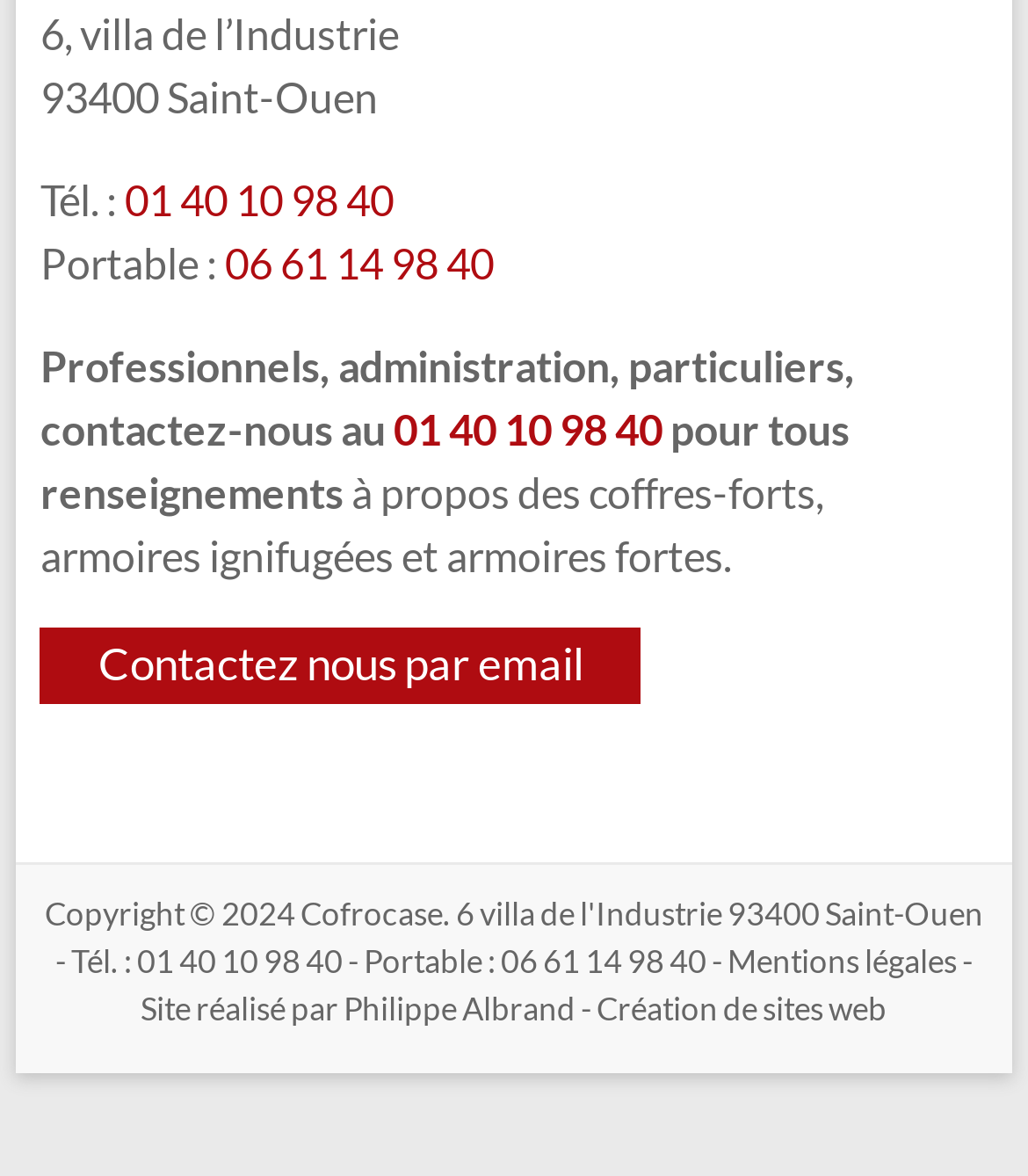Locate the bounding box coordinates of the region to be clicked to comply with the following instruction: "Visit the Cofrocase website". The coordinates must be four float numbers between 0 and 1, in the form [left, top, right, bottom].

[0.292, 0.76, 0.431, 0.793]